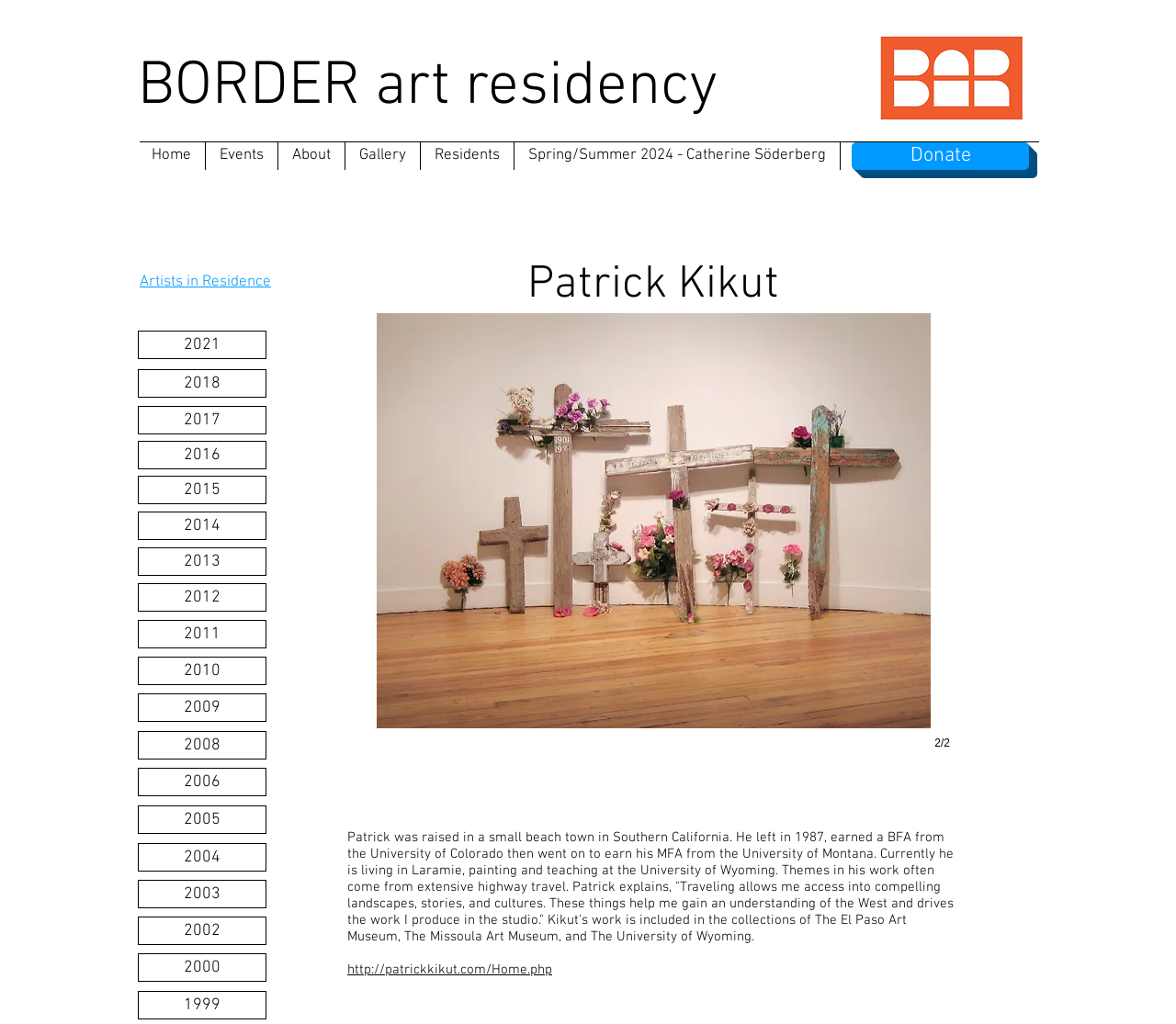Please identify the coordinates of the bounding box for the clickable region that will accomplish this instruction: "Donate to the art residency".

[0.724, 0.139, 0.875, 0.166]